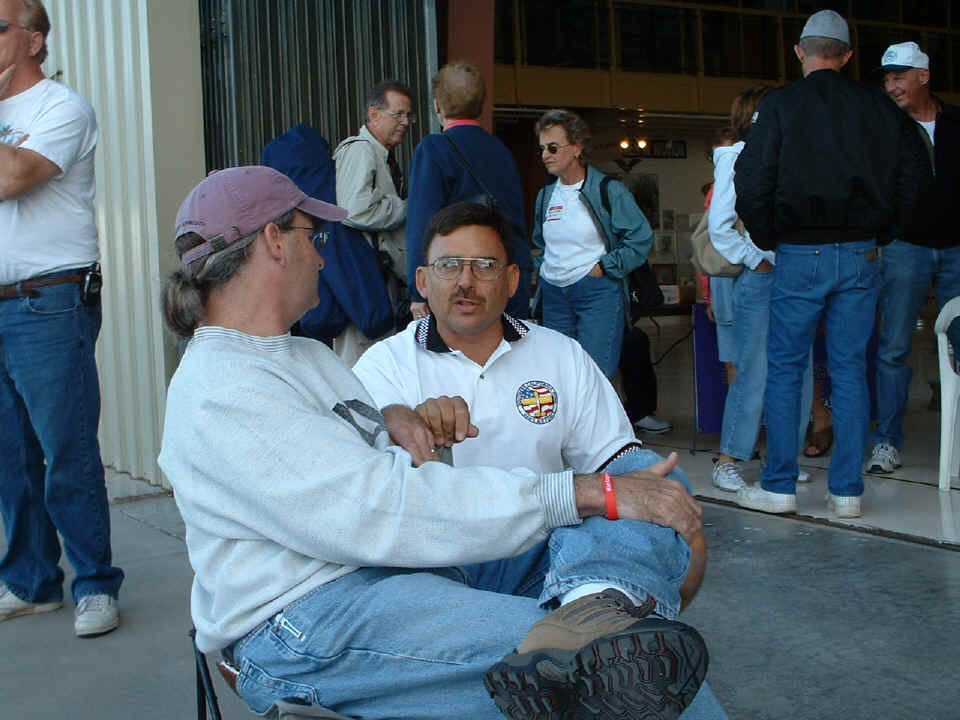Carefully examine the image and provide an in-depth answer to the question: What is the likely topic of conversation?

The setting of the aviation event and the gathering of pilots and their families suggest that the conversation is likely about sharing anecdotes and insights related to their experiences with aviation.